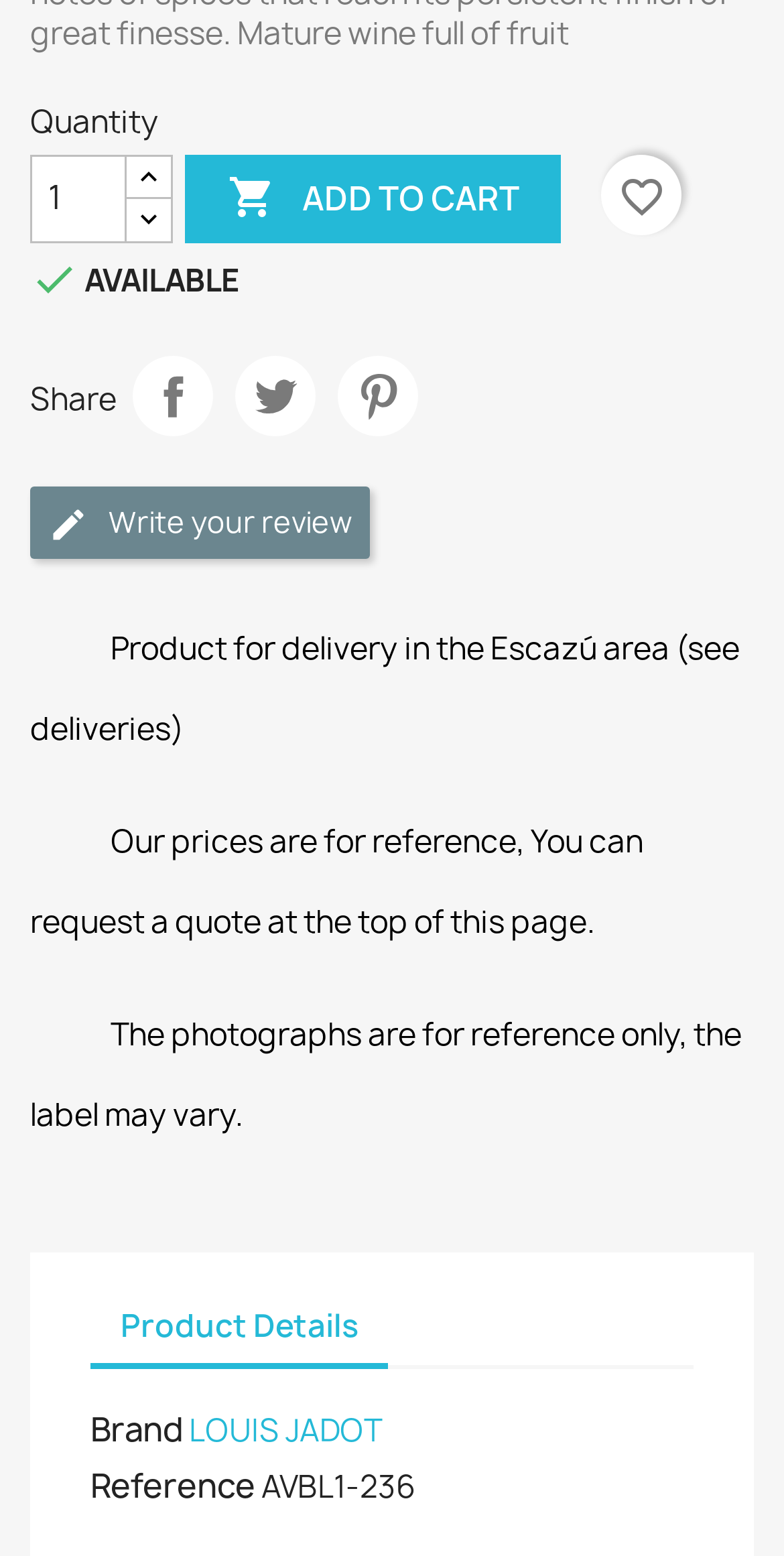Please provide a brief answer to the following inquiry using a single word or phrase:
What is the reference number of the product?

AVBL1-236